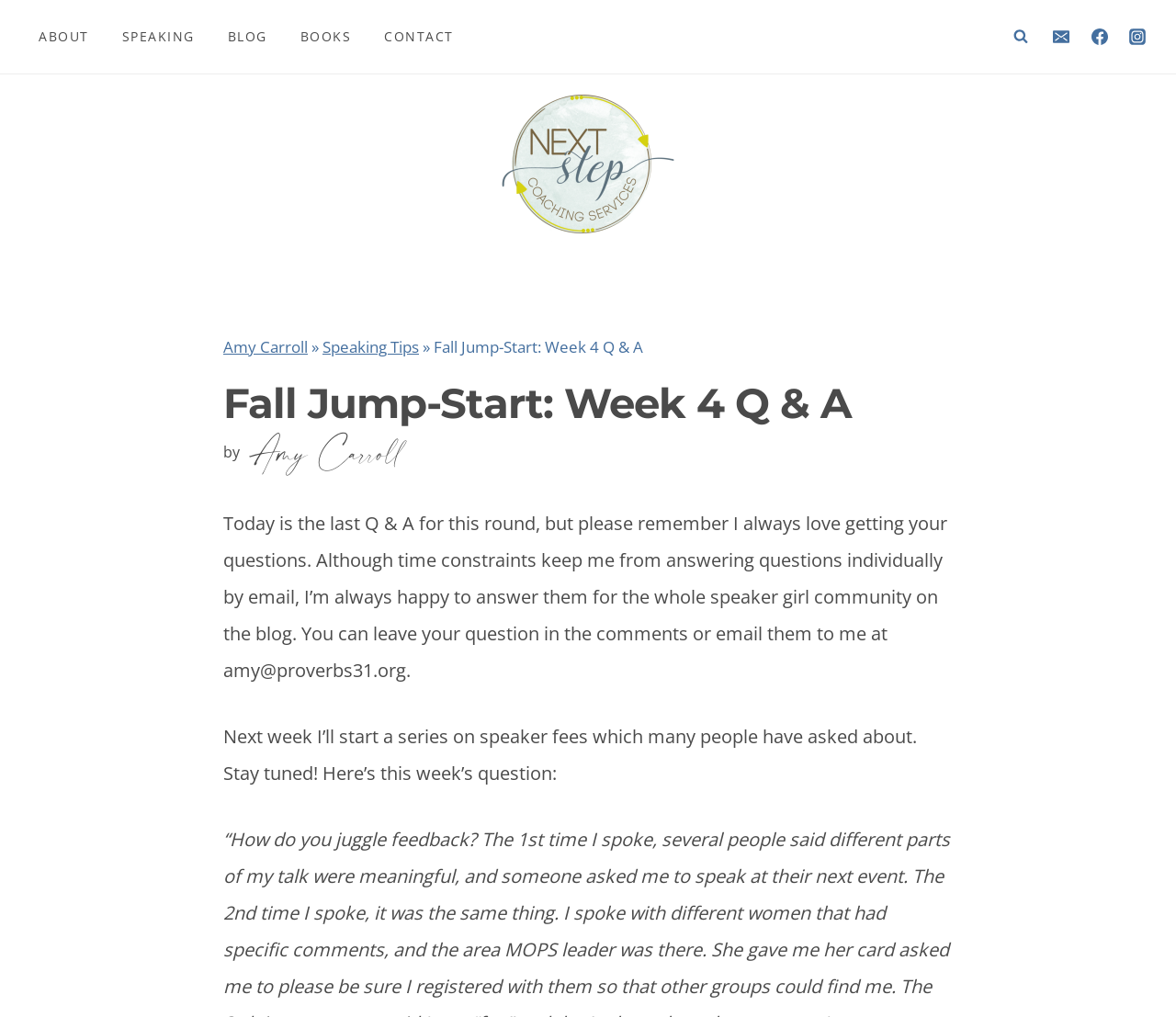What is the topic of the series that this blog post is part of?
Can you provide an in-depth and detailed response to the question?

The topic of the series can be inferred from the header section of the webpage, where it says 'Fall Jump-Start: Week 4 Q & A'. This suggests that the series is called 'Fall Jump-Start' and this post is the fourth week of the series.